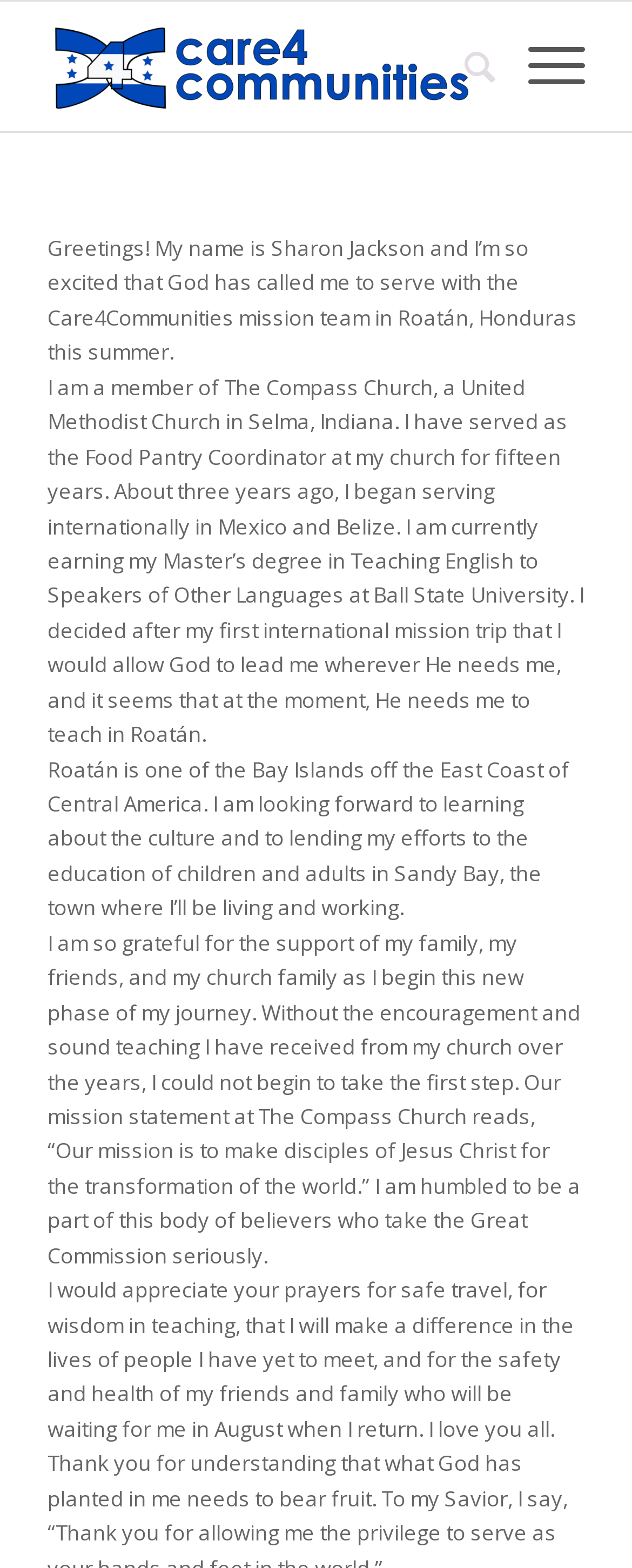What is the author's current degree pursuit?
Kindly give a detailed and elaborate answer to the question.

The author mentions that she is currently earning her Master's degree in Teaching English to Speakers of Other Languages at Ball State University, as stated in the second static text element.